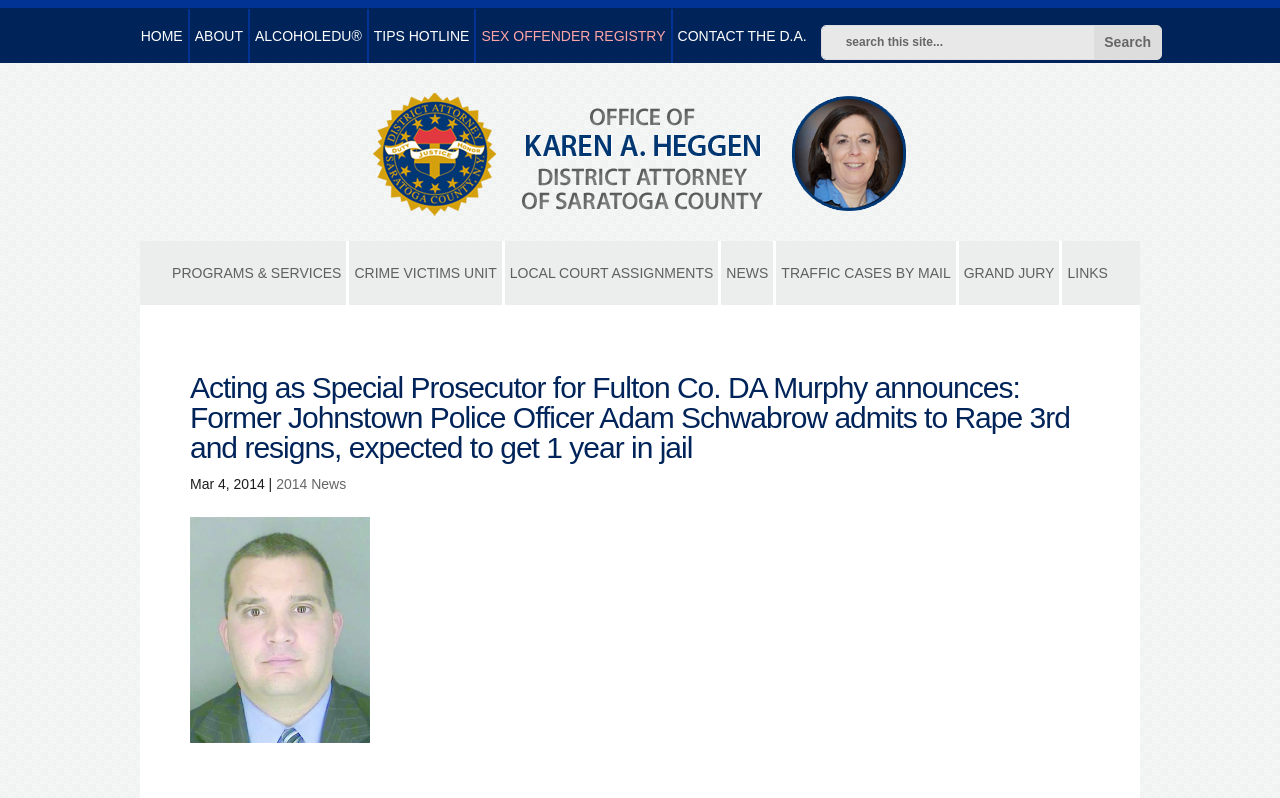Find the bounding box of the UI element described as follows: "Learn More!".

None